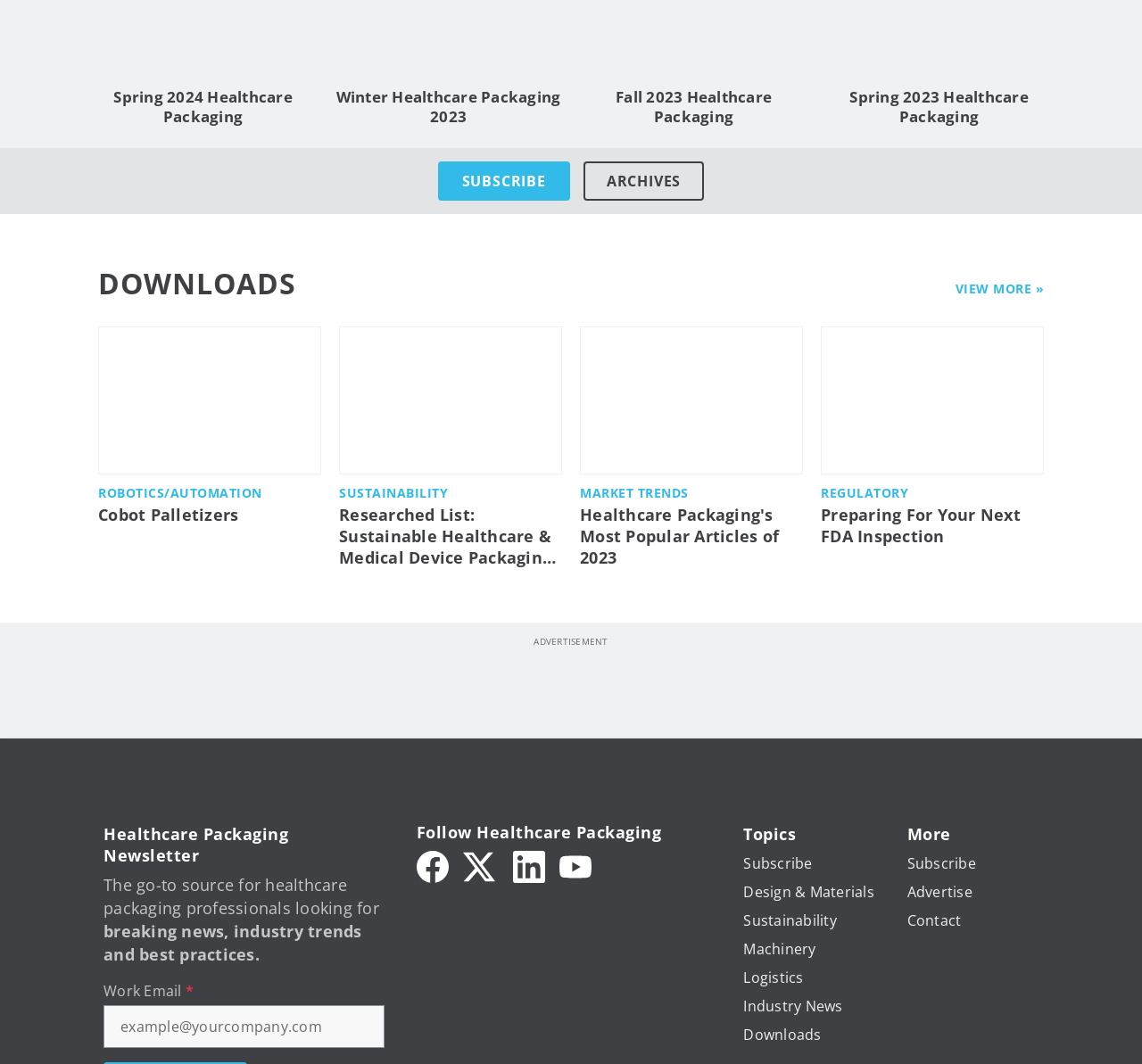For the following element description, predict the bounding box coordinates in the format (top-left x, top-left y, bottom-right x, bottom-right y). All values should be floating point numbers between 0 and 1. Description: YouTube icon

[0.49, 0.804, 0.518, 0.823]